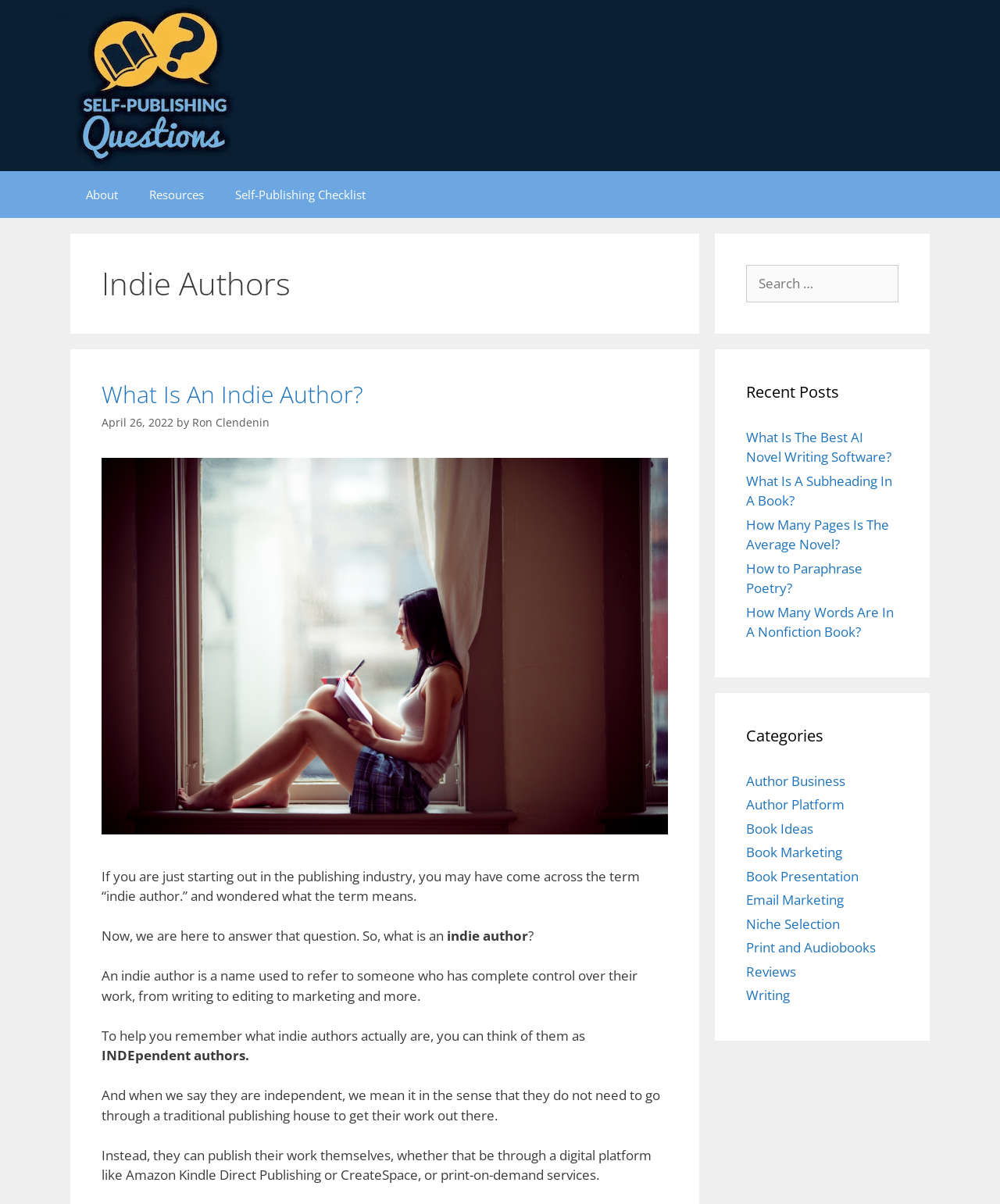Could you find the bounding box coordinates of the clickable area to complete this instruction: "Read the article about what is an indie author"?

[0.102, 0.316, 0.668, 0.339]